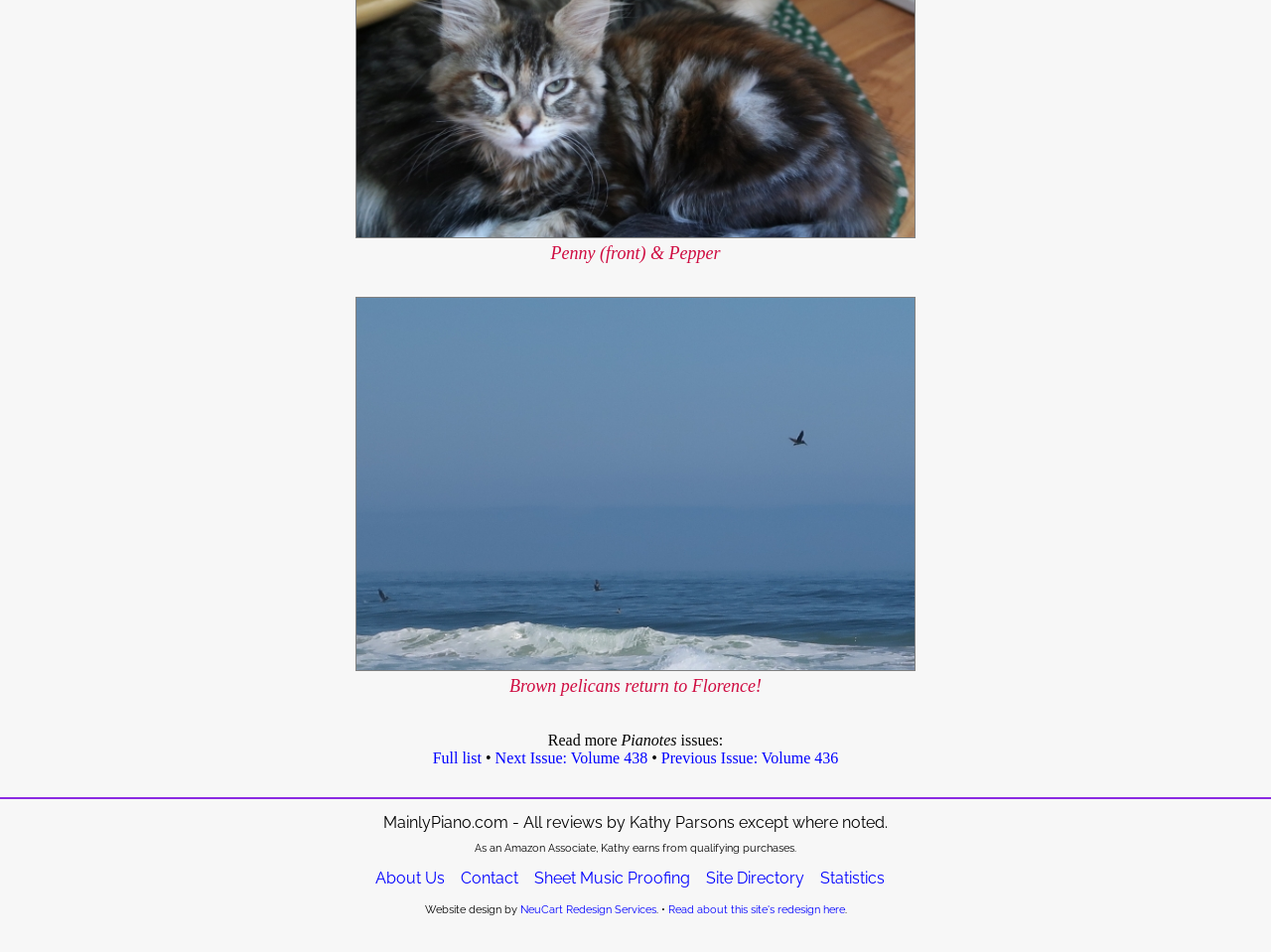Locate the bounding box coordinates of the element that should be clicked to fulfill the instruction: "Go to University of Washington".

None